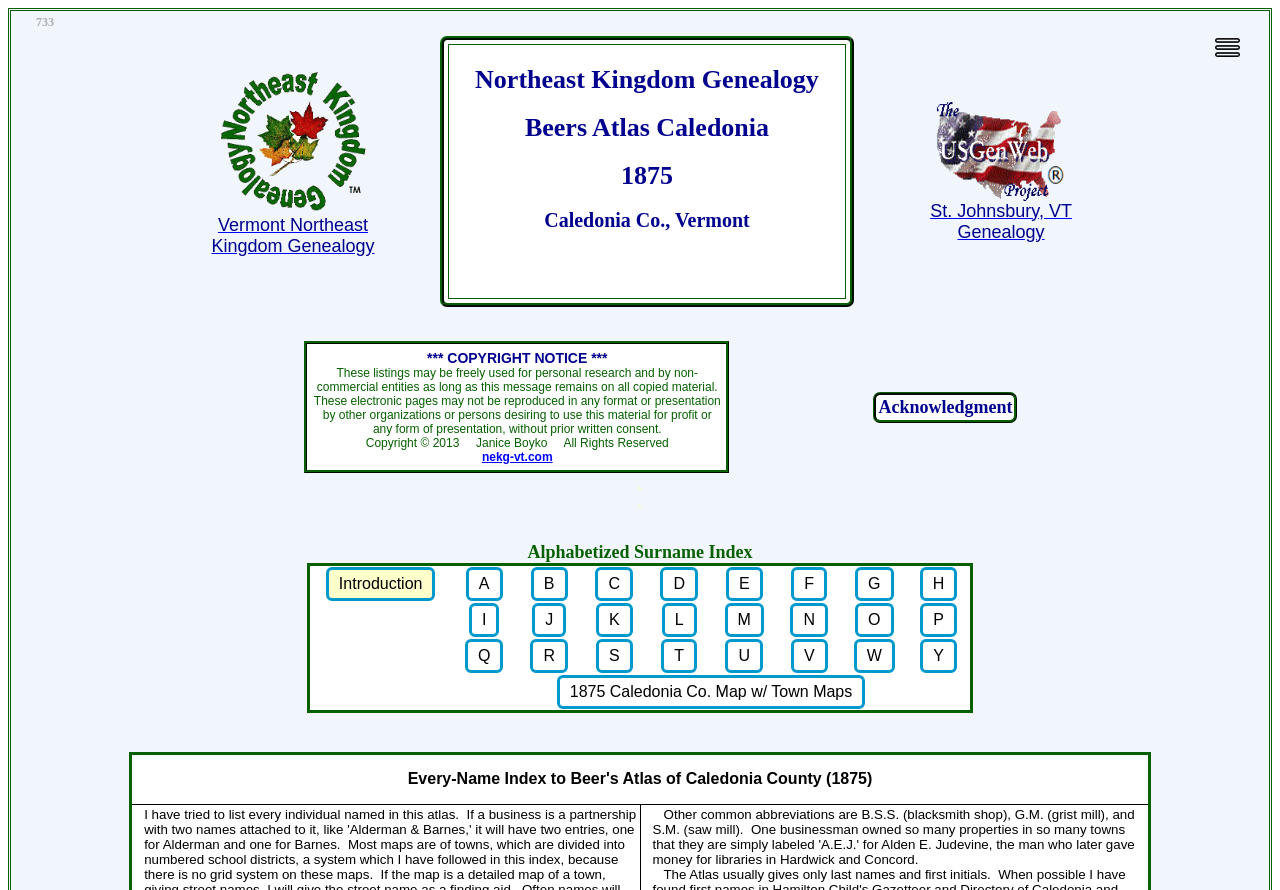Please locate the bounding box coordinates of the element's region that needs to be clicked to follow the instruction: "read acknowledgment". The bounding box coordinates should be provided as four float numbers between 0 and 1, i.e., [left, top, right, bottom].

[0.681, 0.438, 0.795, 0.477]